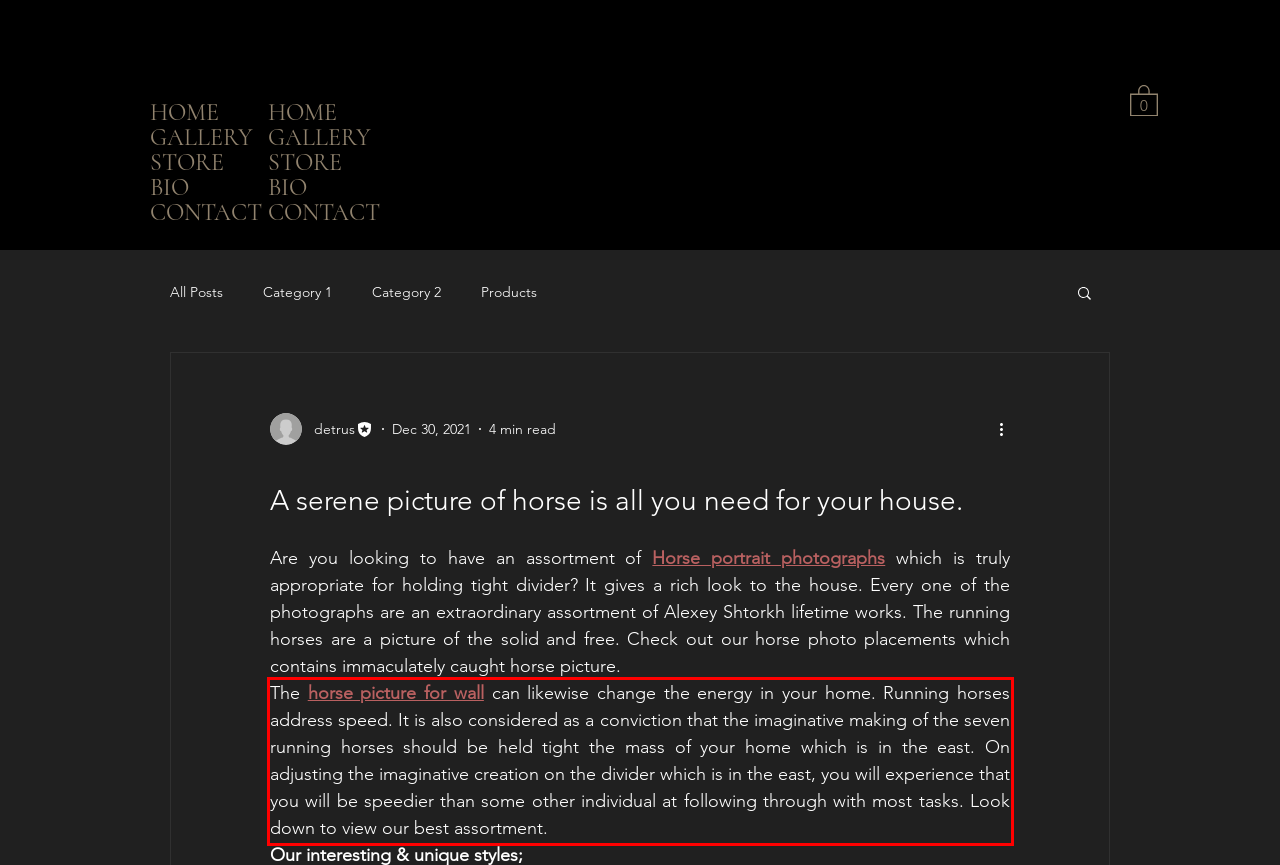You have a webpage screenshot with a red rectangle surrounding a UI element. Extract the text content from within this red bounding box.

The horse picture for wall can likewise change the energy in your home. Running horses address speed. It is also considered as a conviction that the imaginative making of the seven running horses should be held tight the mass of your home which is in the east. On adjusting the imaginative creation on the divider which is in the east, you will experience that you will be speedier than some other individual at following through with most tasks. Look down to view our best assortment.